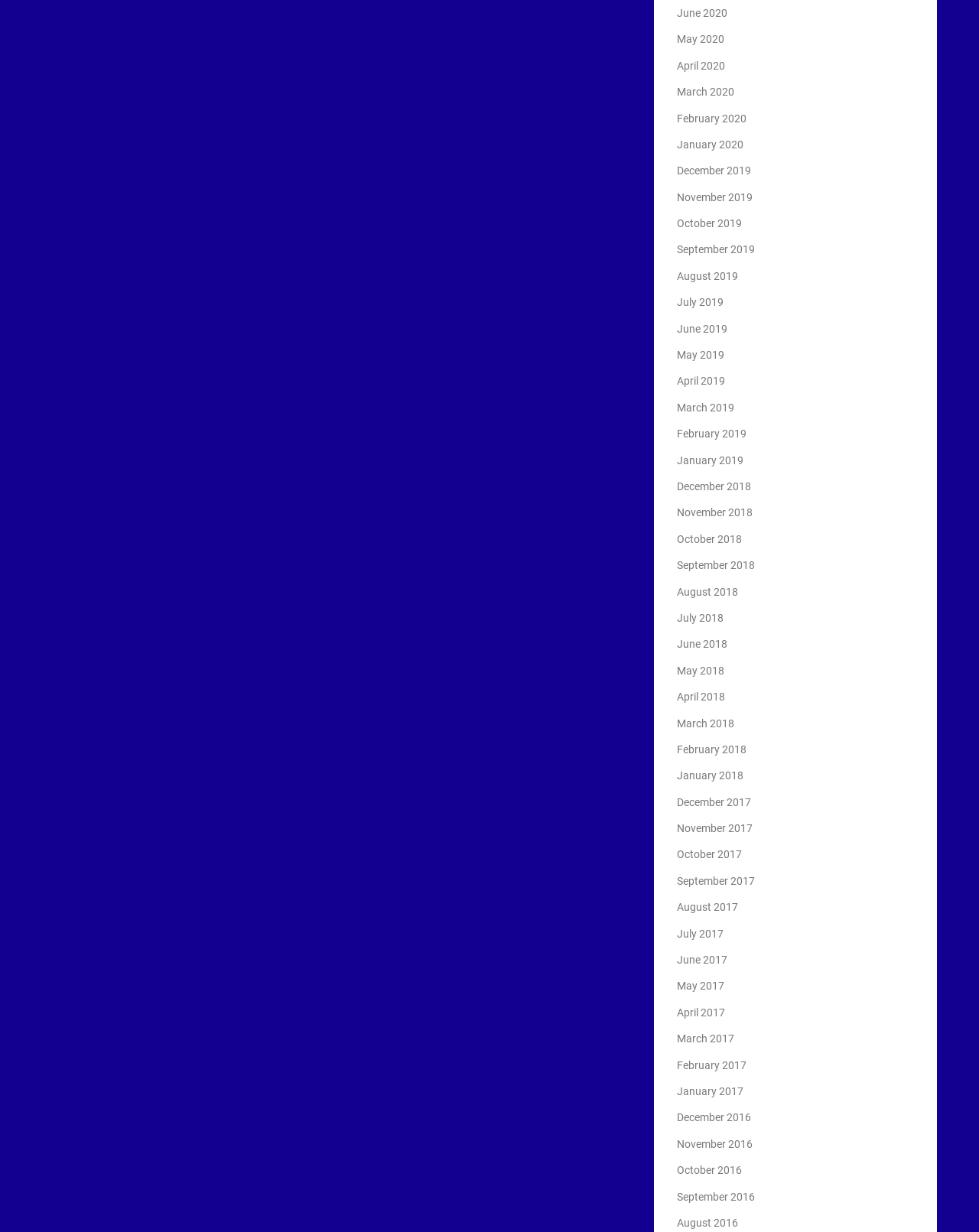Calculate the bounding box coordinates for the UI element based on the following description: "September 2019". Ensure the coordinates are four float numbers between 0 and 1, i.e., [left, top, right, bottom].

[0.691, 0.198, 0.771, 0.208]